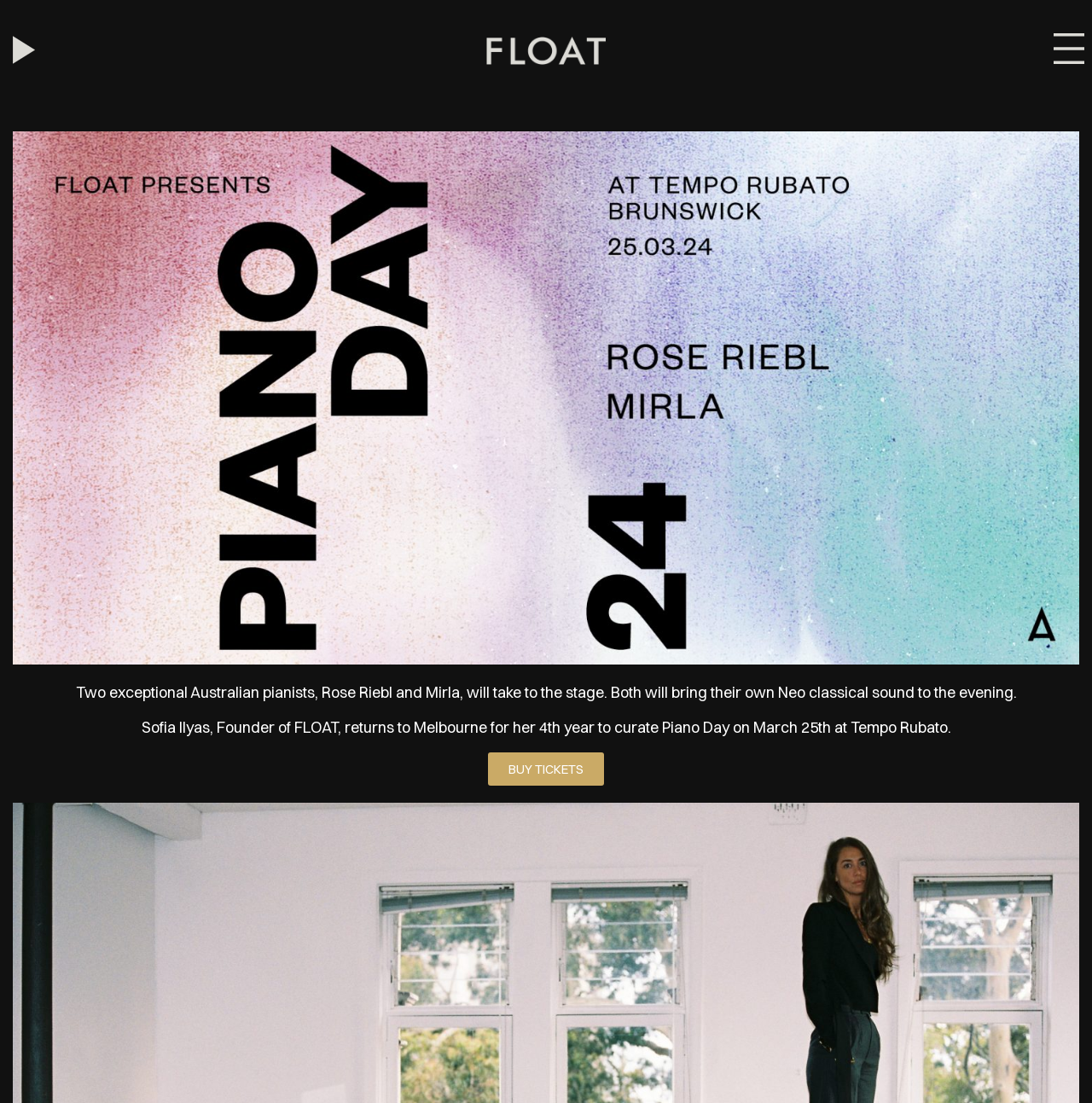Provide the bounding box coordinates of the HTML element described as: "Menu". The bounding box coordinates should be four float numbers between 0 and 1, i.e., [left, top, right, bottom].

[0.958, 0.023, 1.0, 0.069]